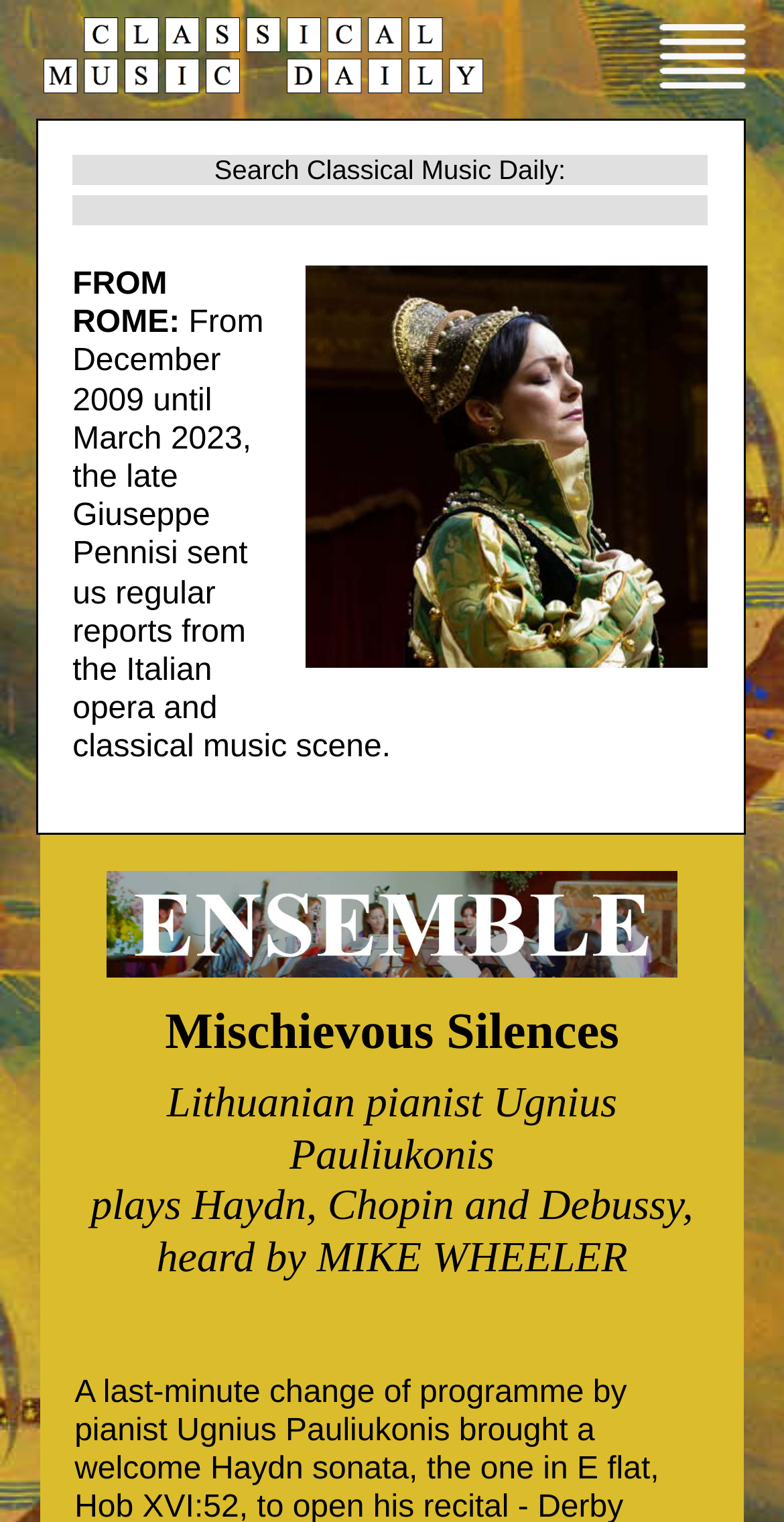Provide a thorough and detailed response to the question by examining the image: 
What is the name of the website?

The webpage has an image with a description 'Classical Music Daily', which indicates that the name of the website is Classical Music Daily.